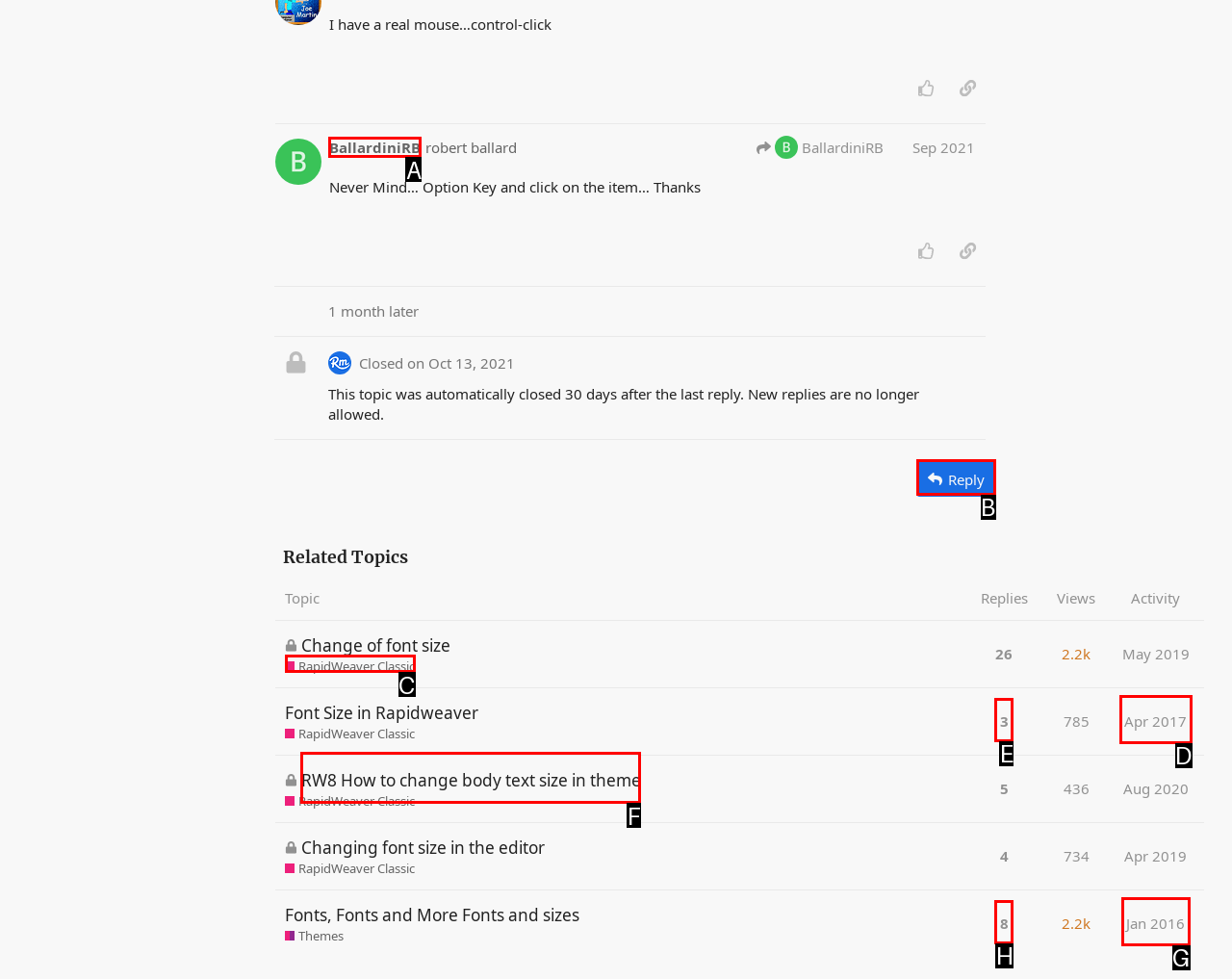Select the letter of the UI element you need to click to complete this task: Click the 'BallardiniRB' link.

A